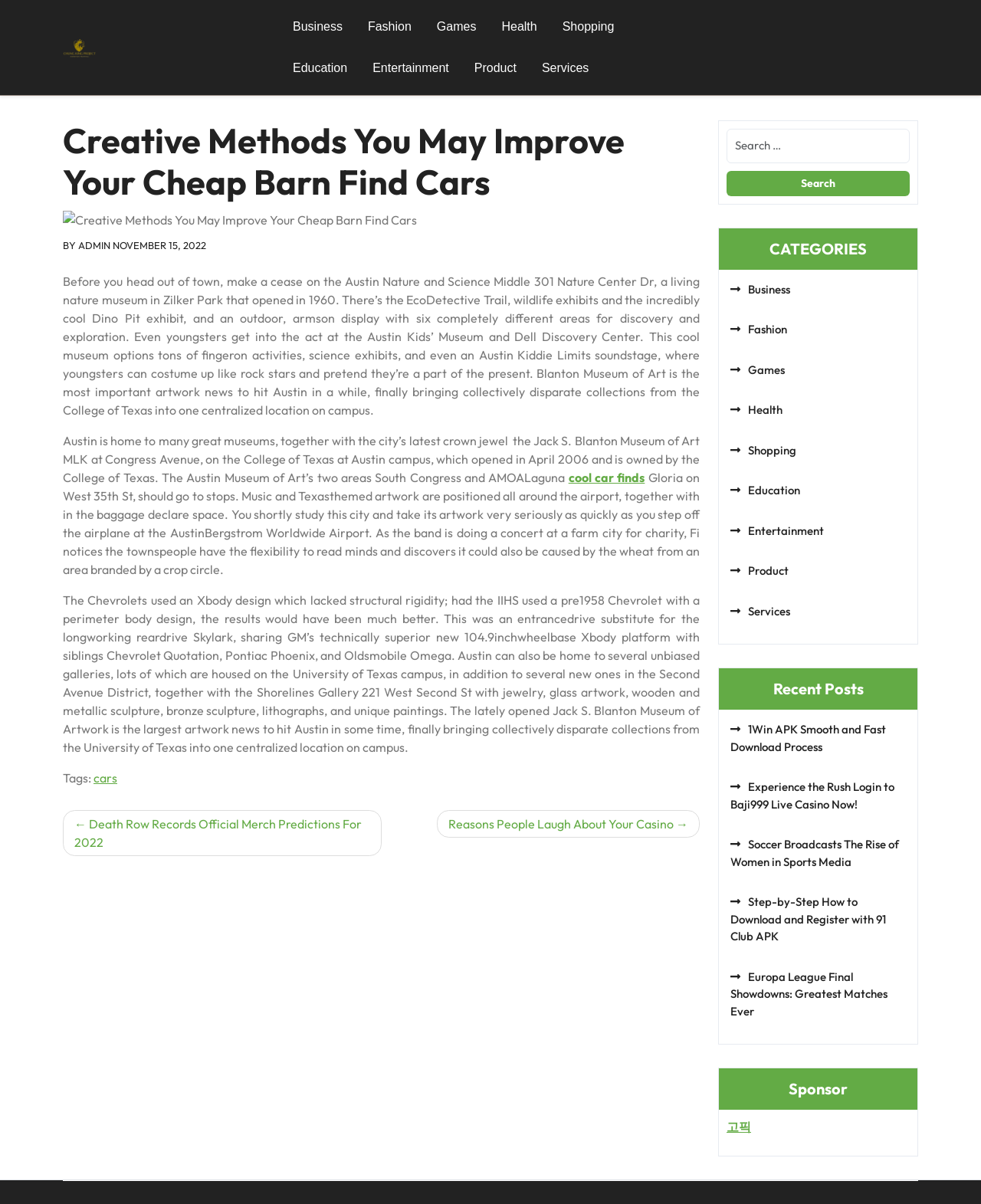Could you determine the bounding box coordinates of the clickable element to complete the instruction: "Search for something in the search box"? Provide the coordinates as four float numbers between 0 and 1, i.e., [left, top, right, bottom].

[0.741, 0.107, 0.927, 0.135]